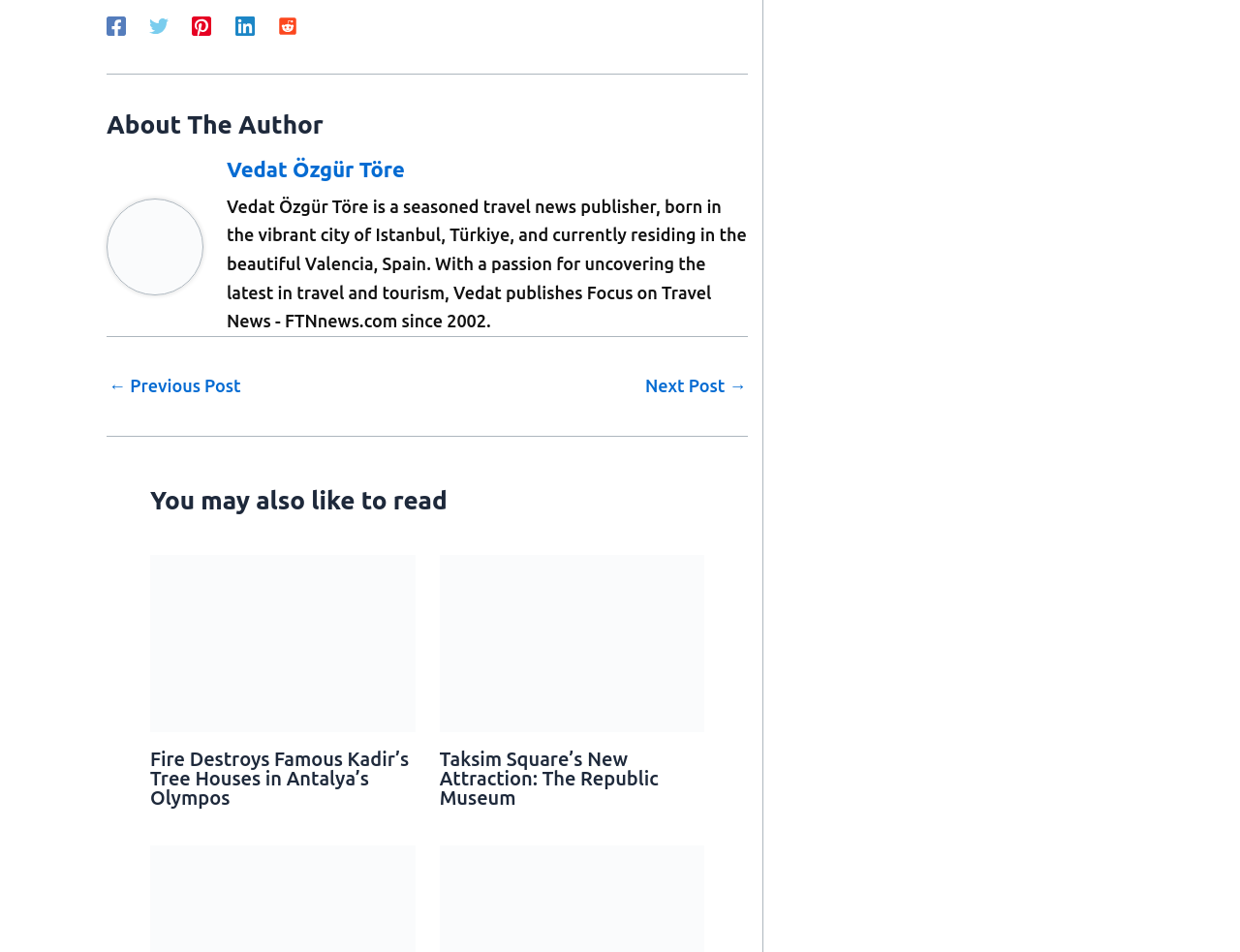Please identify the bounding box coordinates of the element's region that needs to be clicked to fulfill the following instruction: "Go to next post". The bounding box coordinates should consist of four float numbers between 0 and 1, i.e., [left, top, right, bottom].

[0.52, 0.396, 0.602, 0.414]